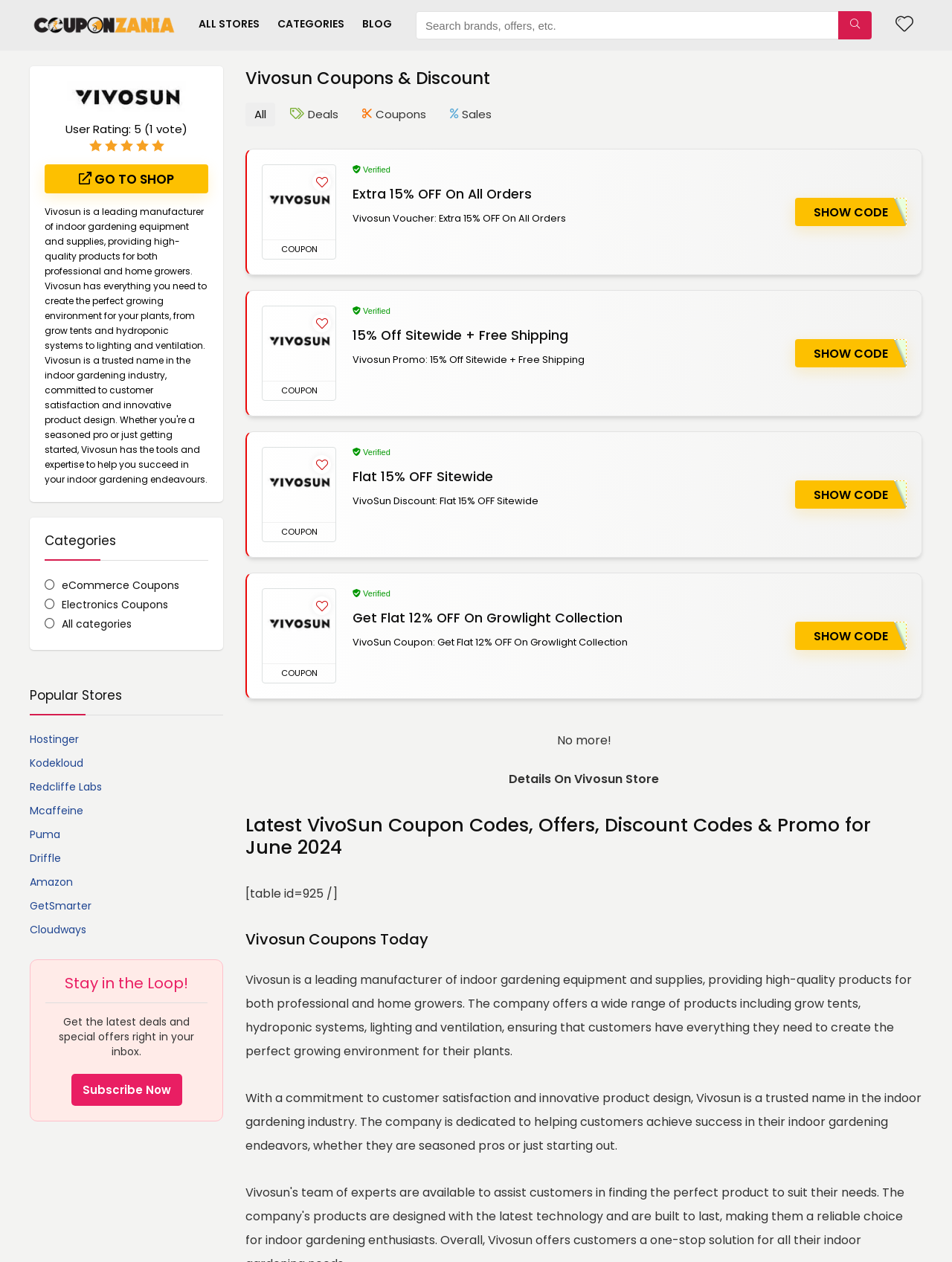Please examine the image and provide a detailed answer to the question: How many popular stores are listed?

The popular stores are listed on the webpage, and there are nine stores listed: Hostinger, Kodekloud, Redcliffe Labs, Mcaffeine, Puma, Driffle, Amazon, GetSmarter, and Cloudways.